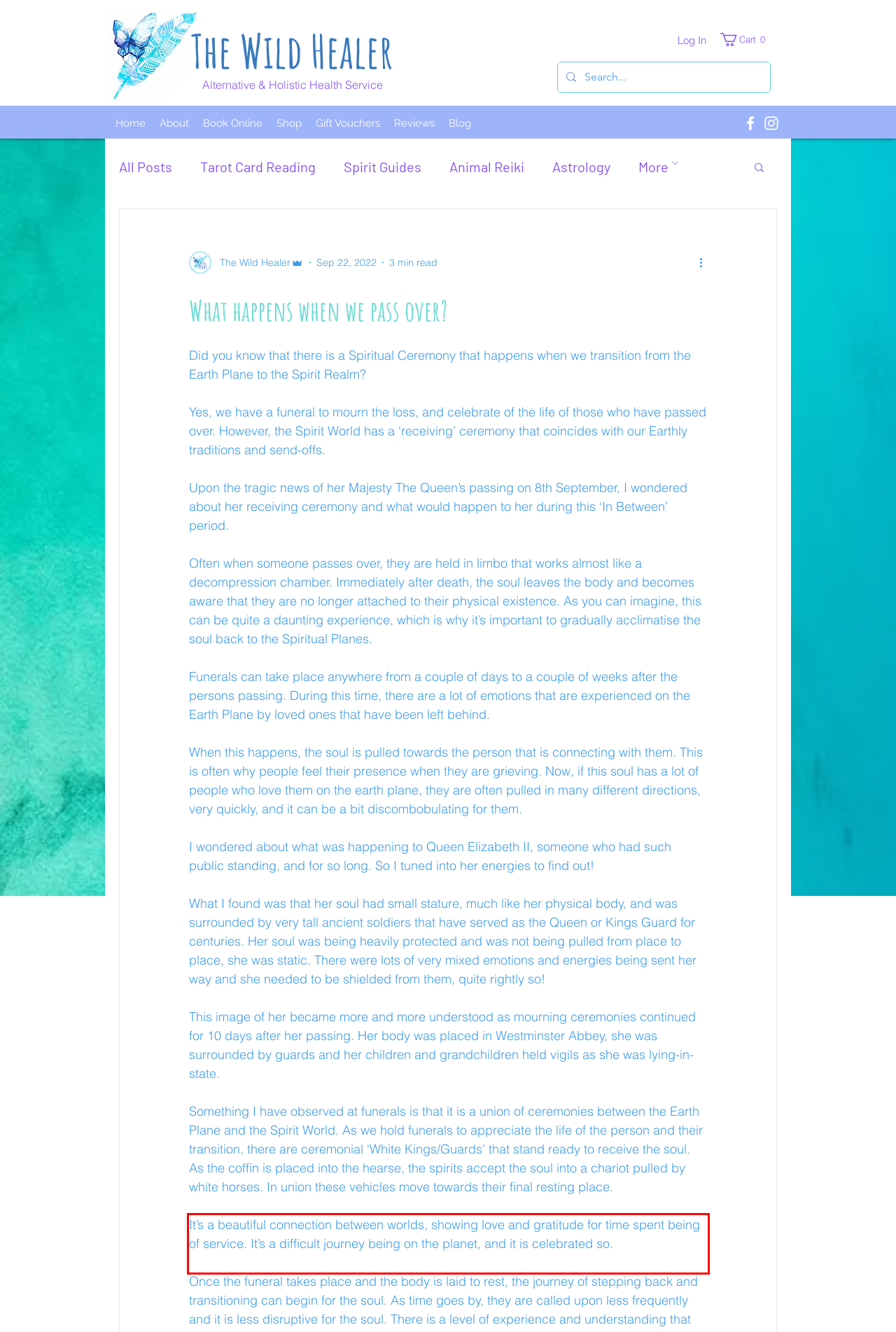Examine the webpage screenshot and use OCR to obtain the text inside the red bounding box.

It’s a beautiful connection between worlds, showing love and gratitude for time spent being of service. It’s a difficult journey being on the planet, and it is celebrated so.